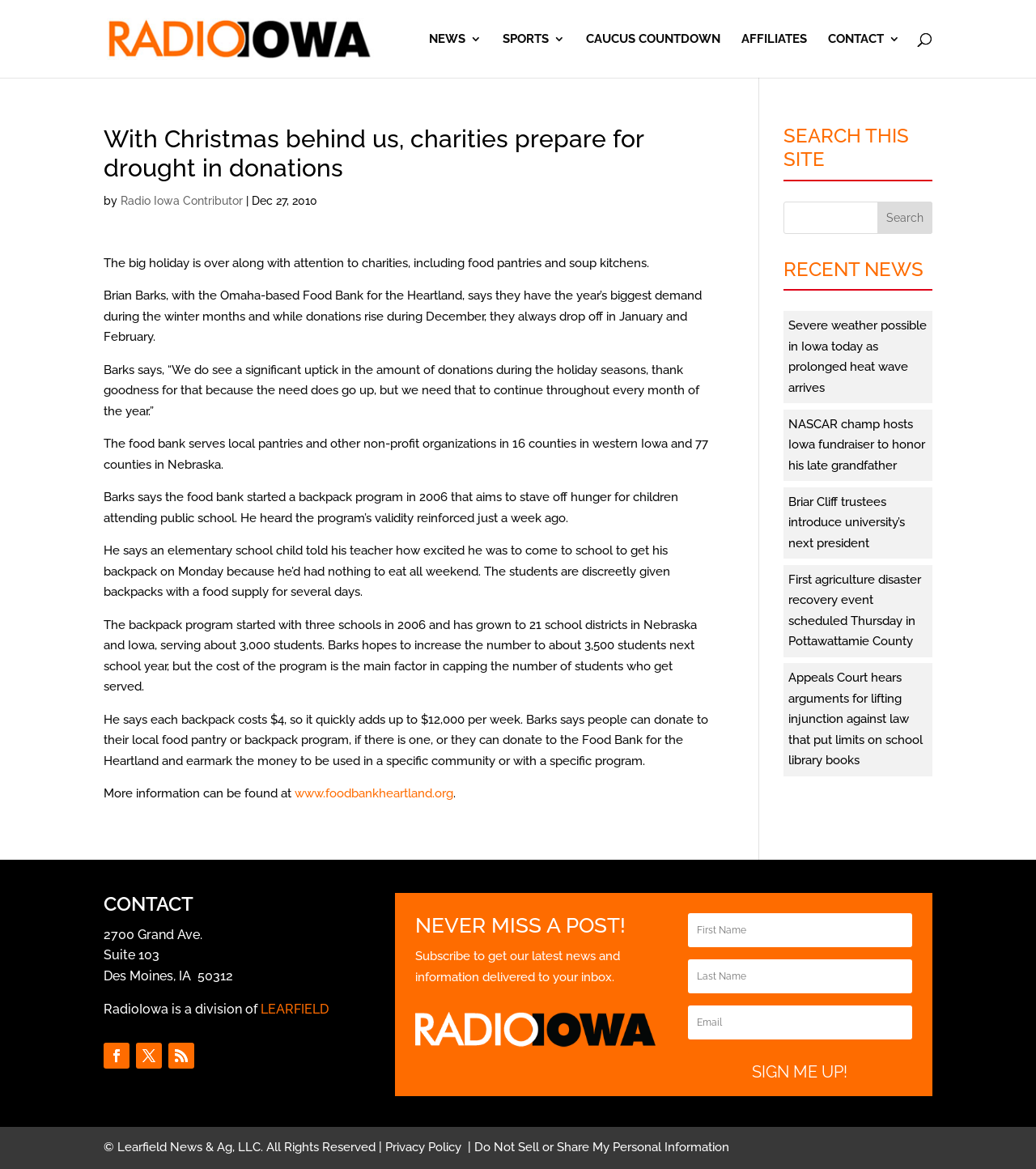Given the description "Caucus Countdown", provide the bounding box coordinates of the corresponding UI element.

[0.566, 0.028, 0.695, 0.066]